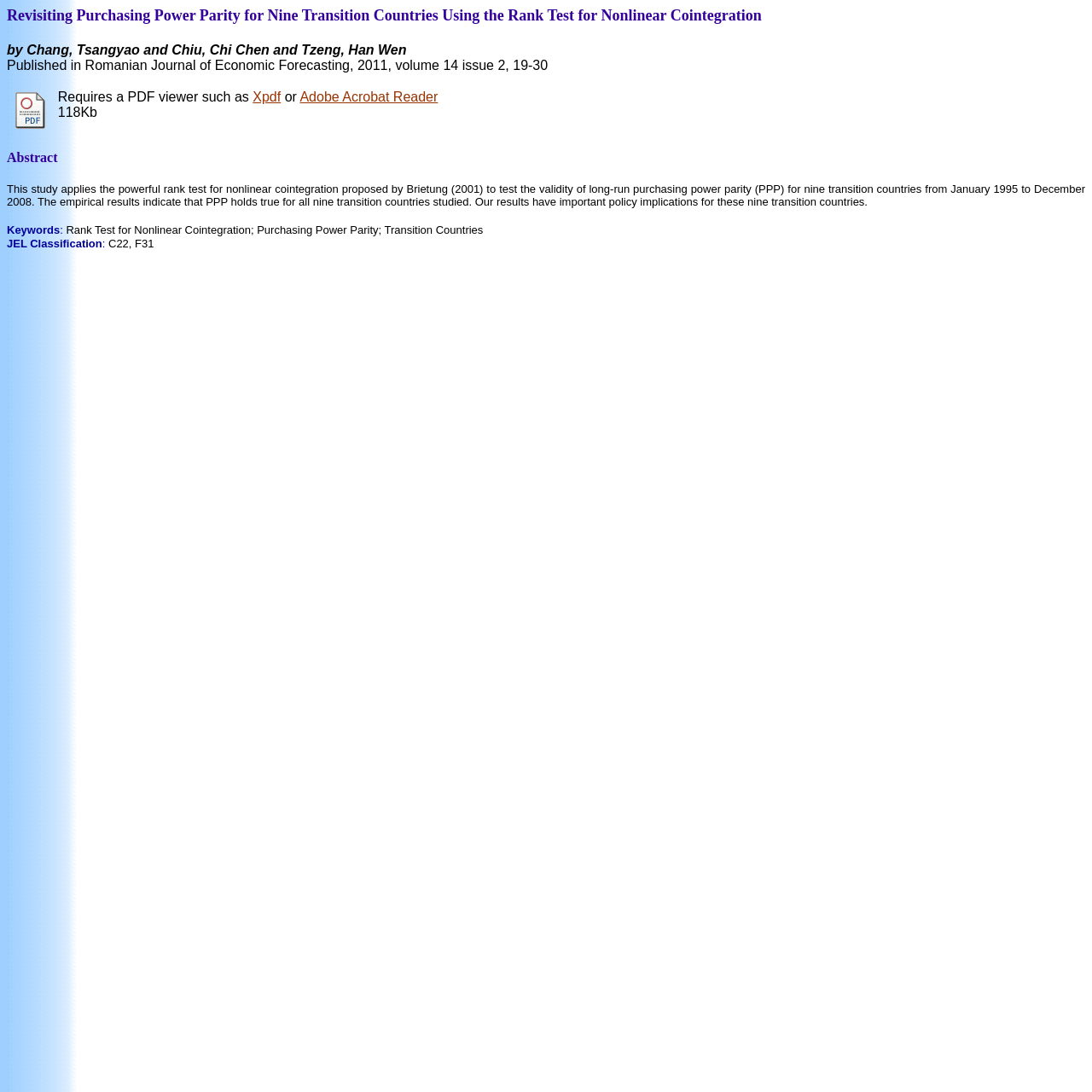Give a one-word or short-phrase answer to the following question: 
What is the file size of the PDF?

118Kb